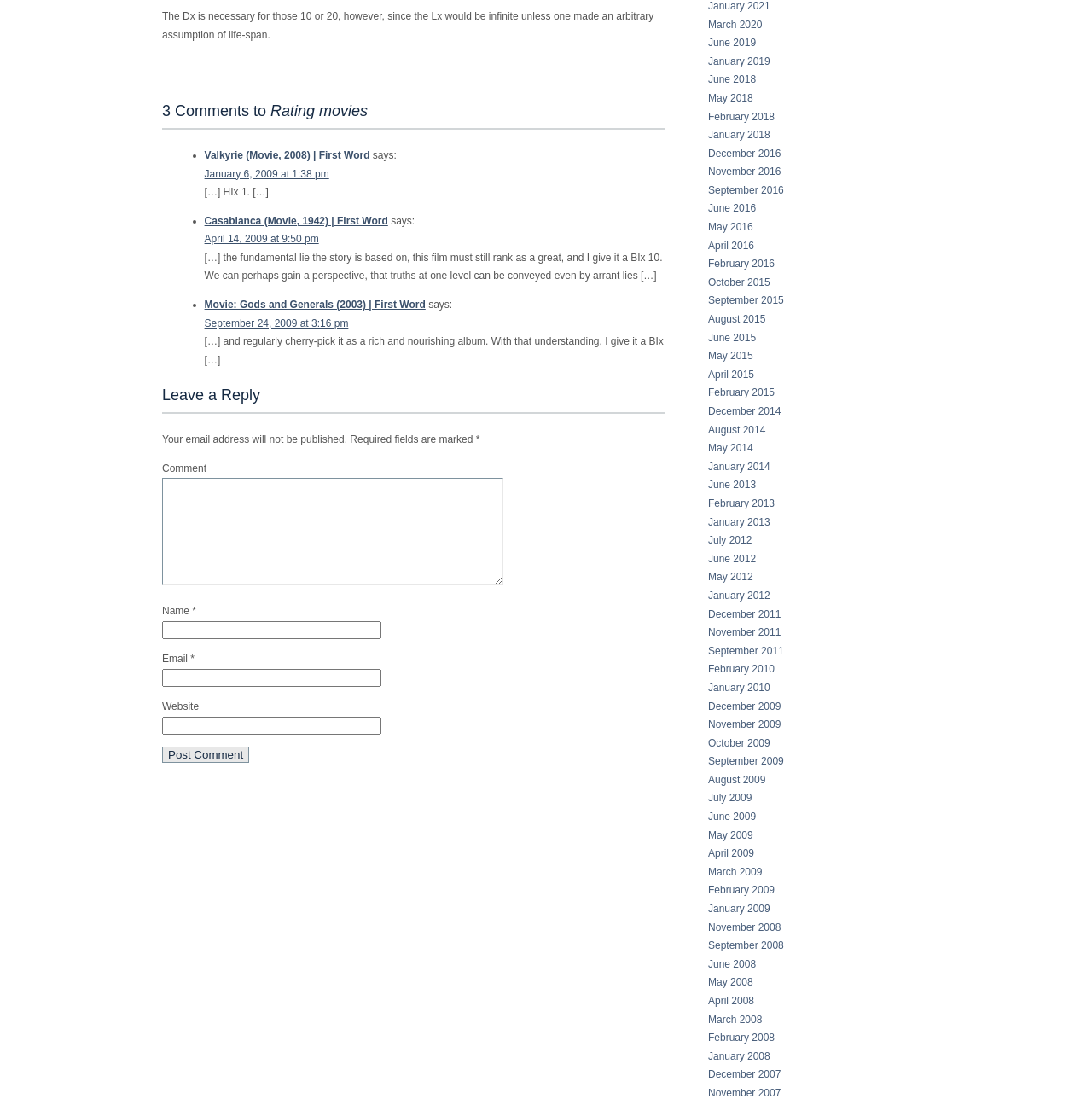Please locate the clickable area by providing the bounding box coordinates to follow this instruction: "Click on 'admin'".

None